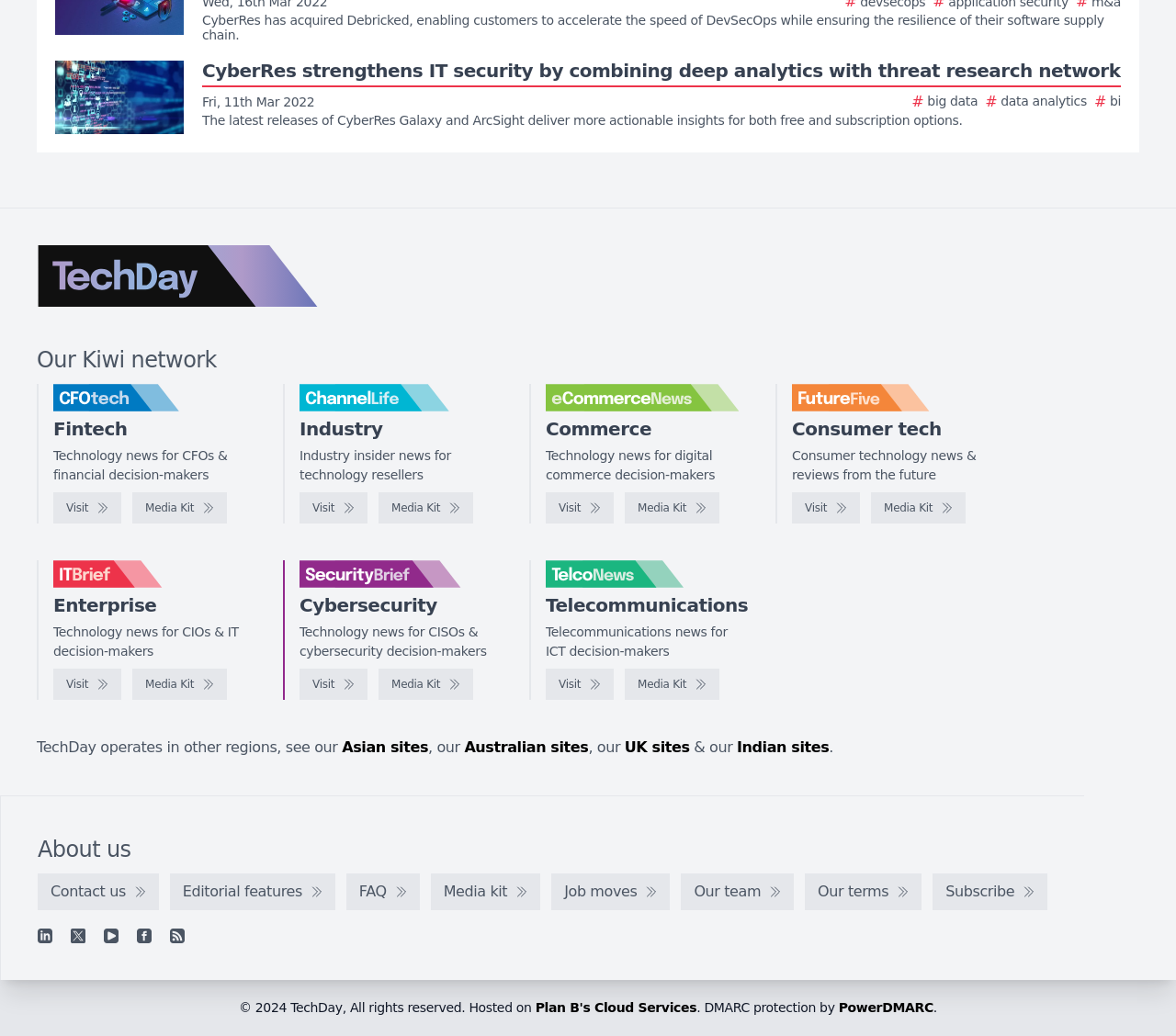Select the bounding box coordinates of the element I need to click to carry out the following instruction: "Explore Fintech news".

[0.045, 0.404, 0.108, 0.425]